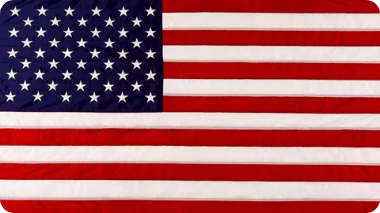What do the colors of the flag symbolize?
Please provide a single word or phrase in response based on the screenshot.

Valor, purity, and justice